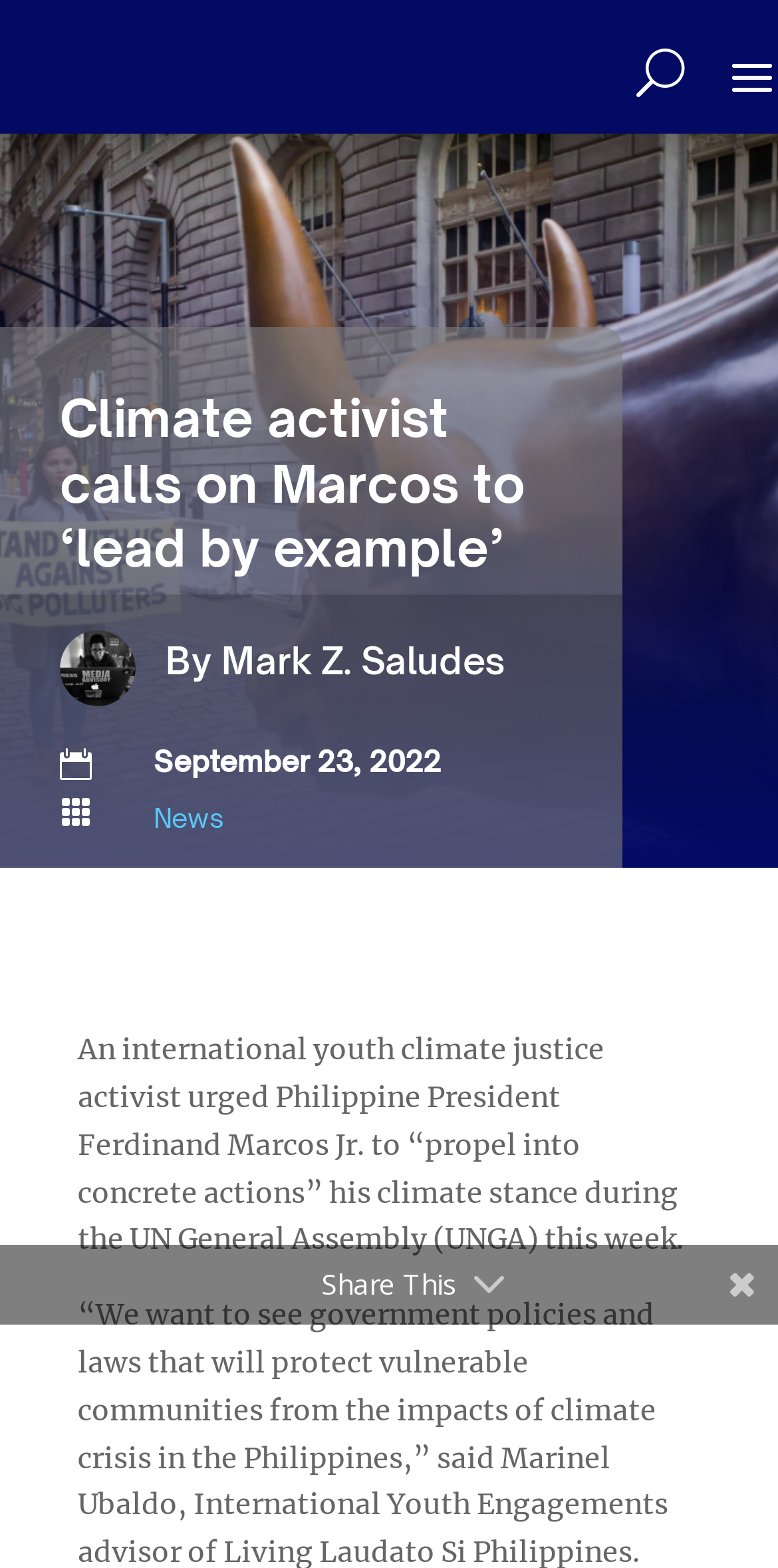Who is the Philippine President mentioned in the article?
Look at the image and respond to the question as thoroughly as possible.

I found the Philippine President's name by reading the article's content which mentions 'Philippine President Ferdinand Marcos Jr.'.